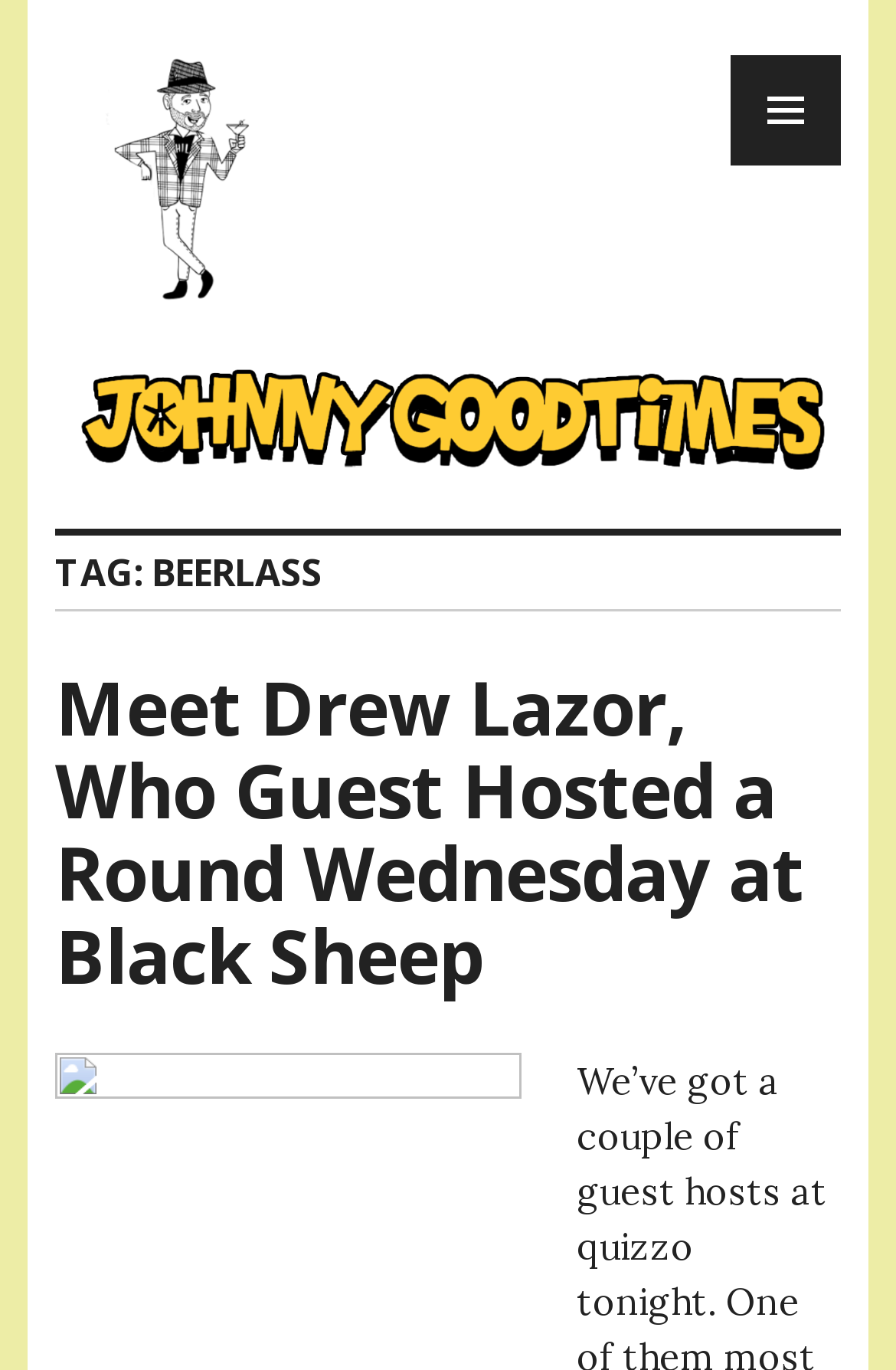What is the name of the place where Drew Lazor guest hosted?
Based on the image content, provide your answer in one word or a short phrase.

Black Sheep